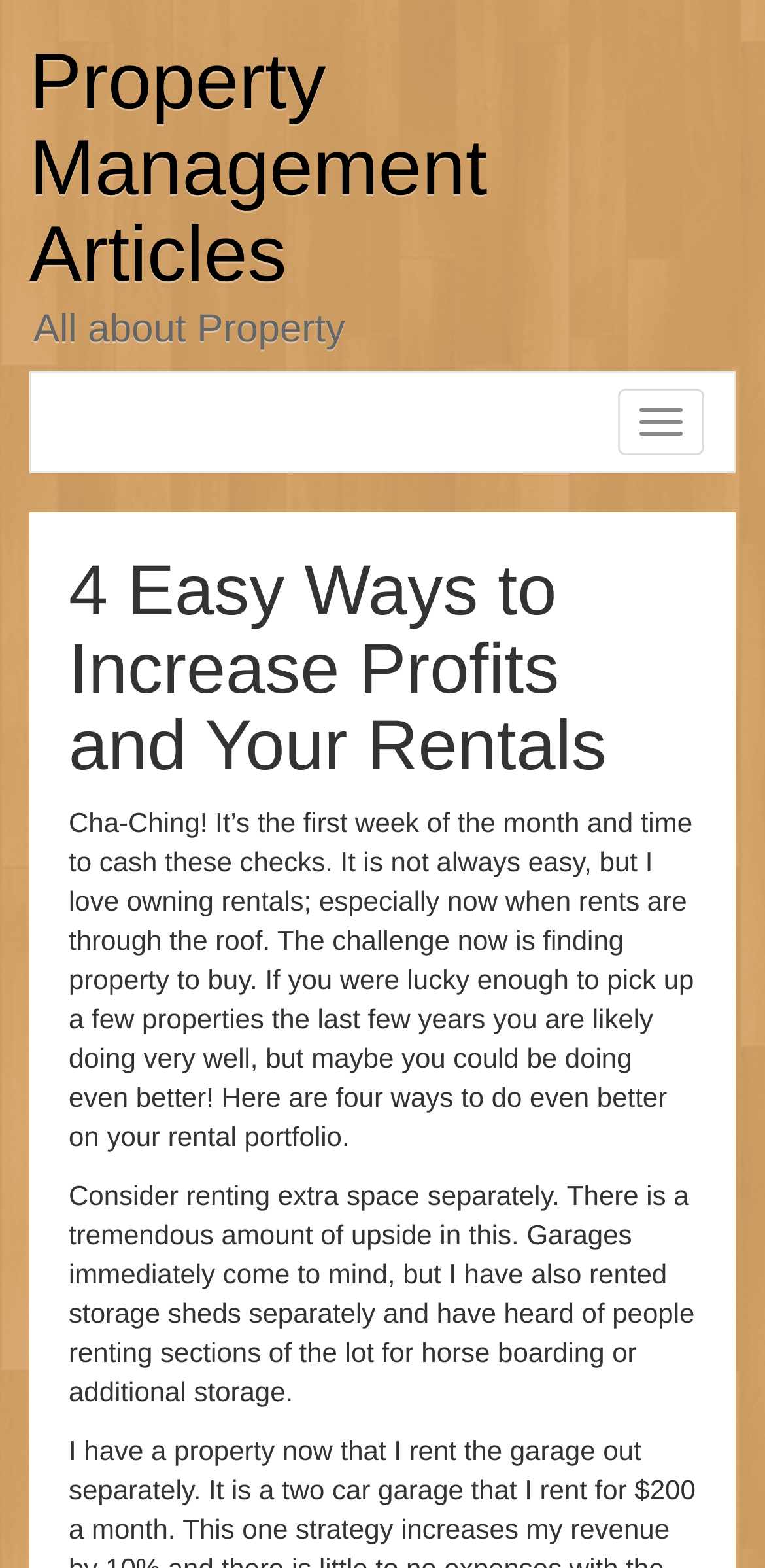How many ways to increase profits are mentioned in the article?
Look at the image and provide a detailed response to the question.

The article title mentions '4 Easy Ways to Increase Profits and Your Rentals', and the content of the article provides four ways to do so.